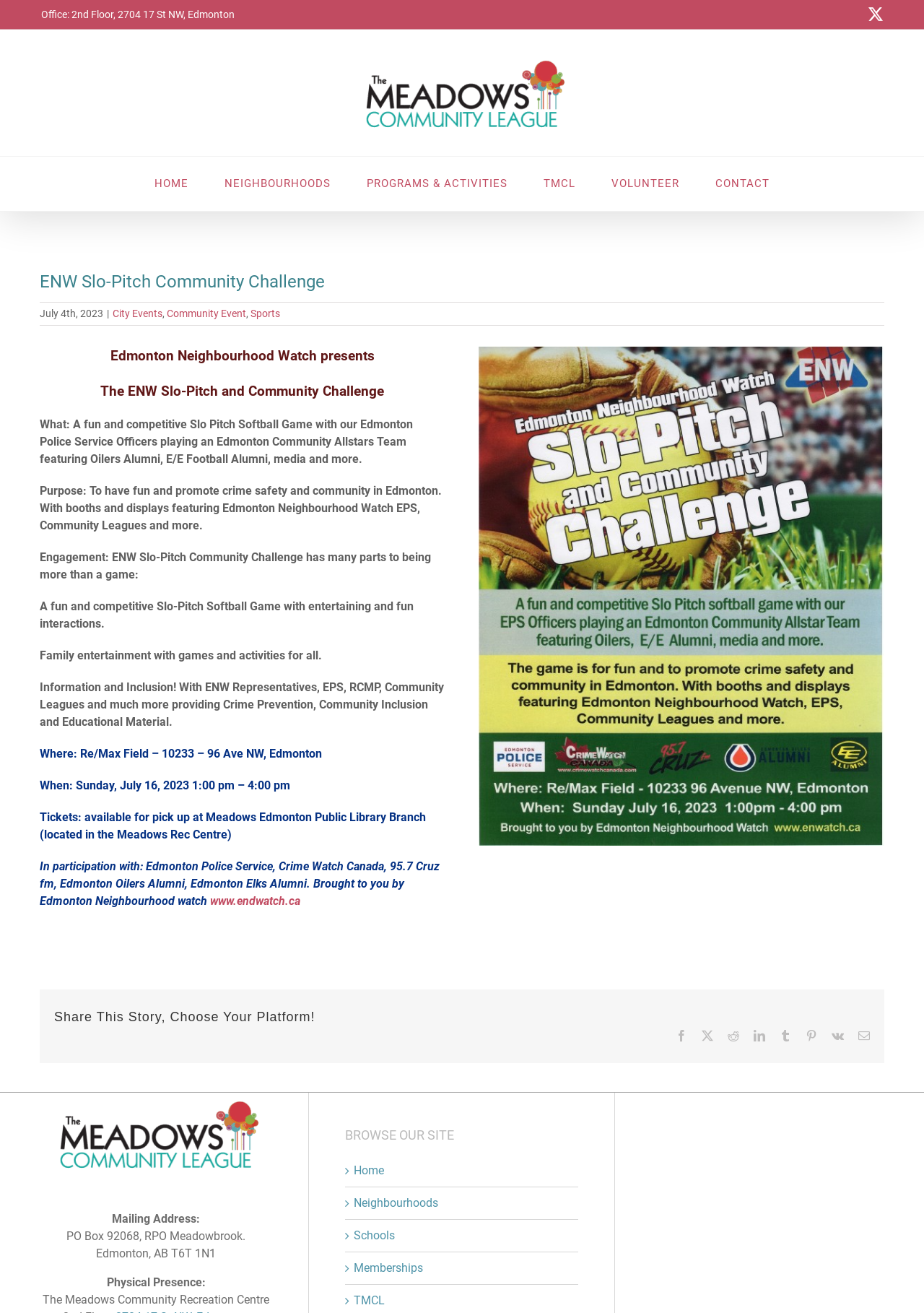Please provide a short answer using a single word or phrase for the question:
Where is the ENW Slo-Pitch Community Challenge taking place?

Re/Max Field